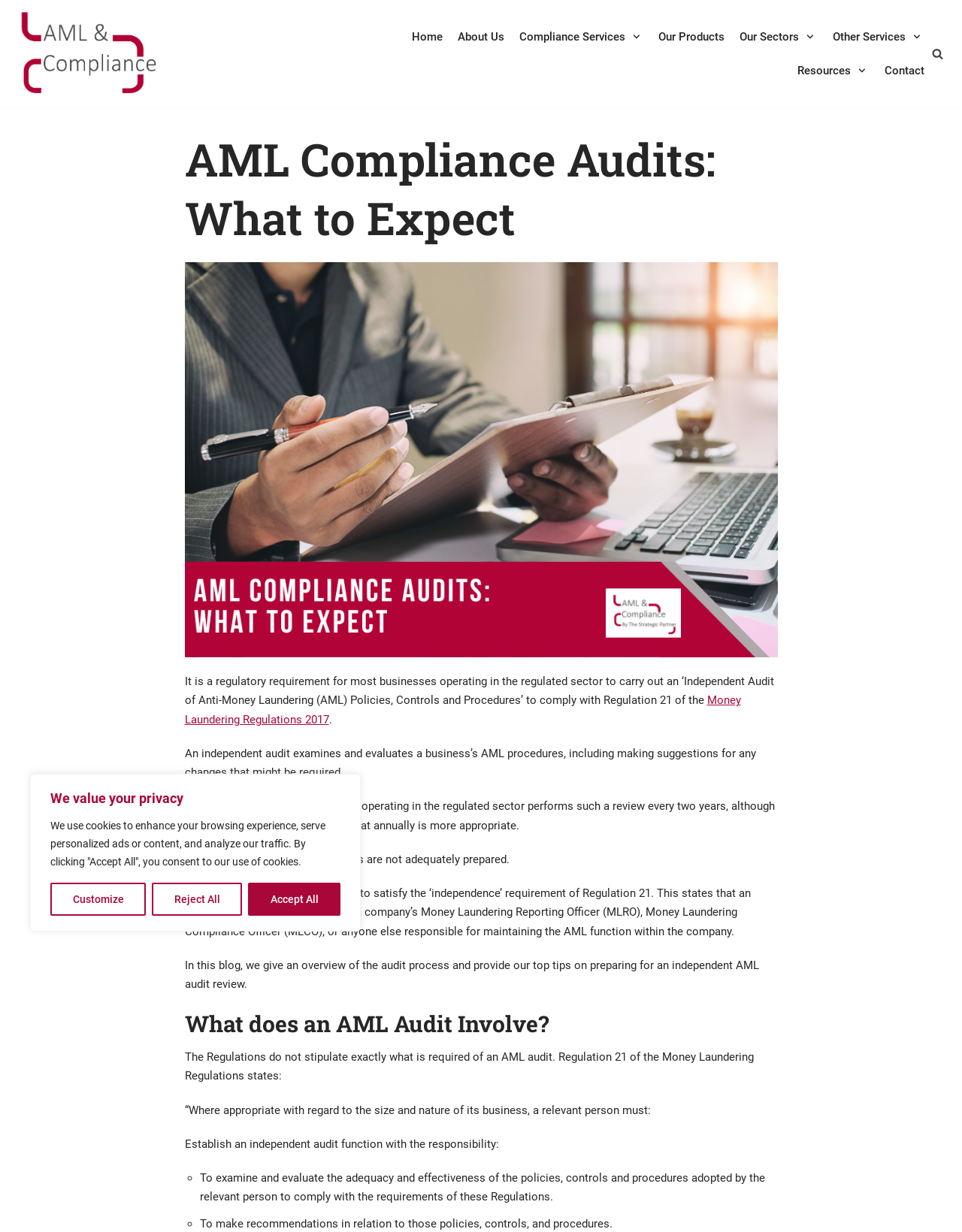Please look at the image and answer the question with a detailed explanation: How often should a business perform an AML audit?

The webpage suggests that a business operating in the regulated sector should perform an AML audit every two years, although large corporations may consider performing it annually.